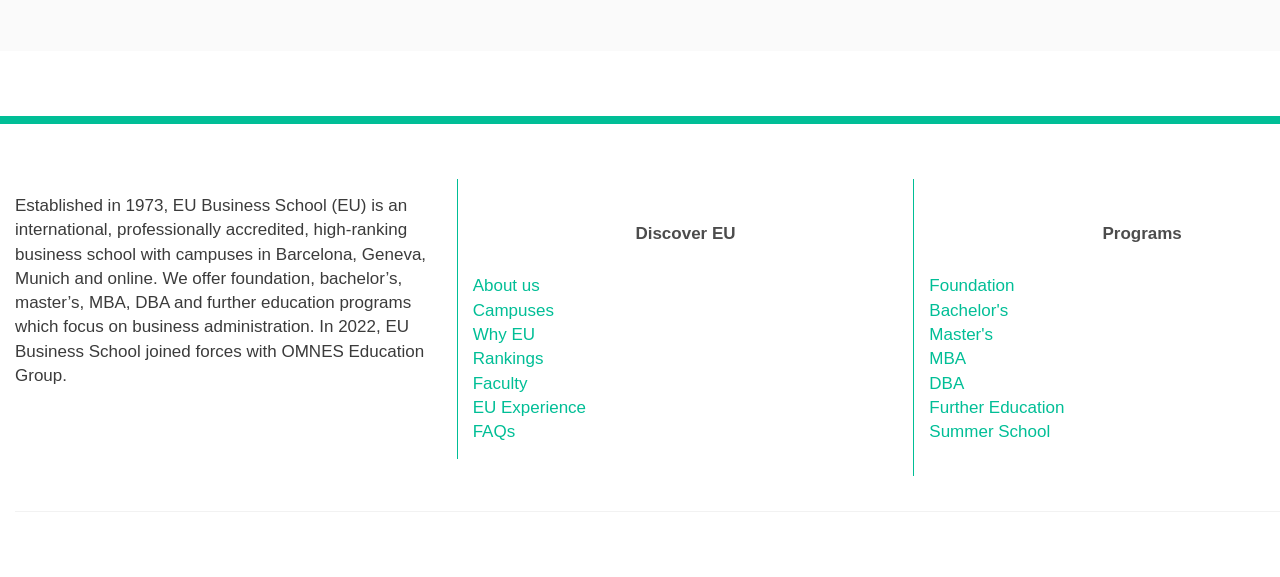Find the bounding box coordinates for the element described here: "Contact Us".

None